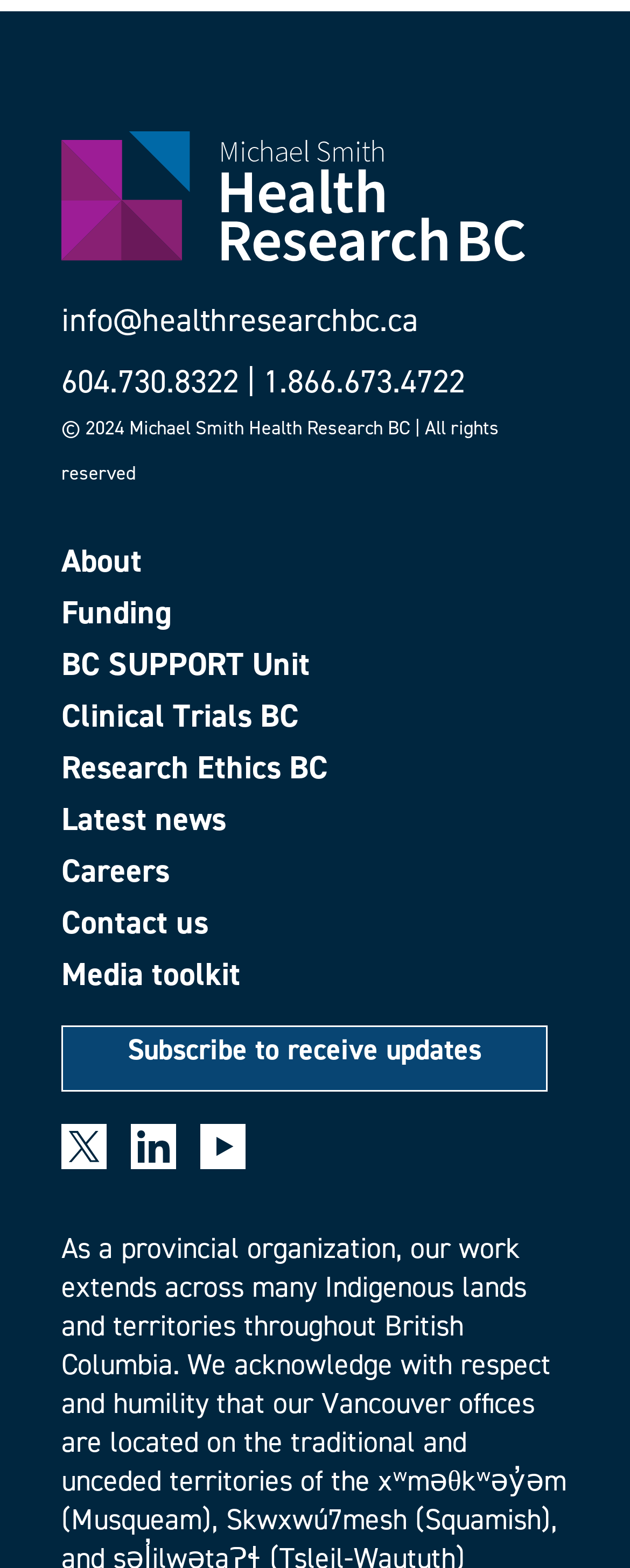Identify the bounding box coordinates of the area you need to click to perform the following instruction: "View Clinical Trials BC".

[0.097, 0.446, 0.903, 0.467]